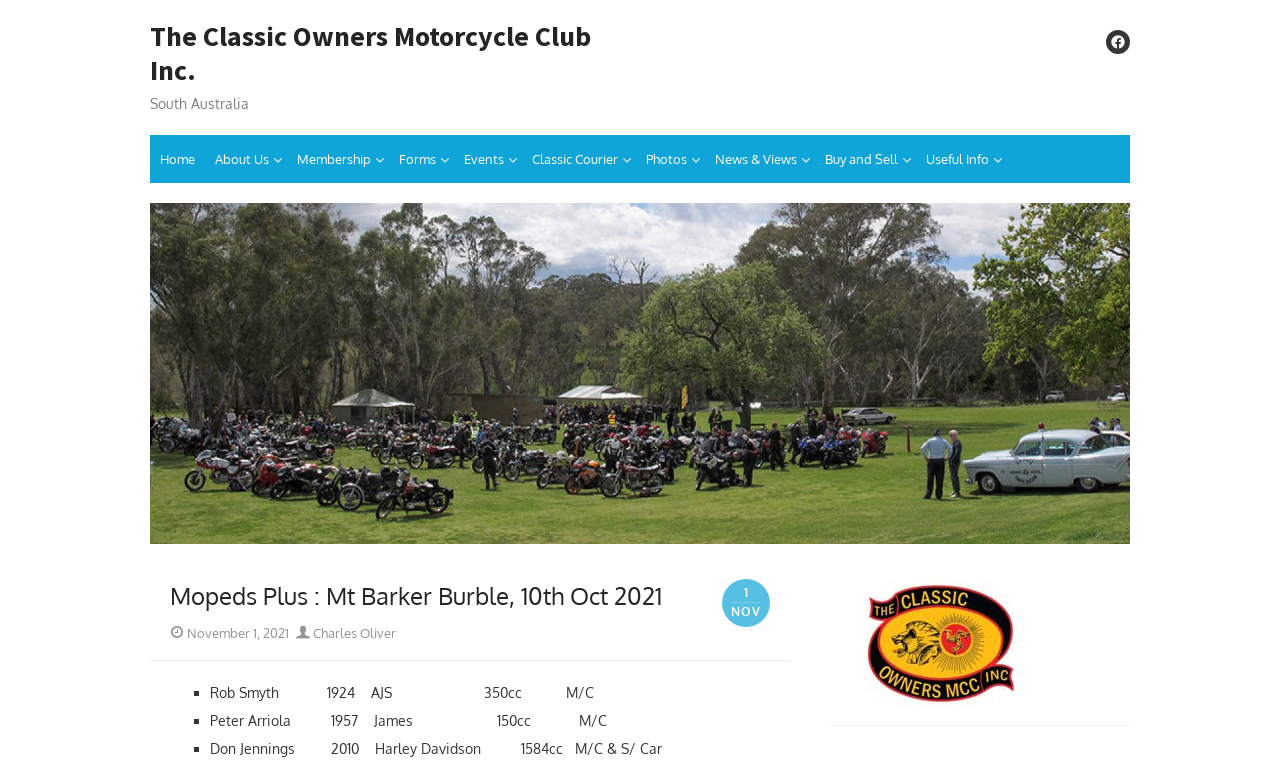Respond with a single word or phrase for the following question: 
What is the date of the event described on the webpage?

10th Oct 2021